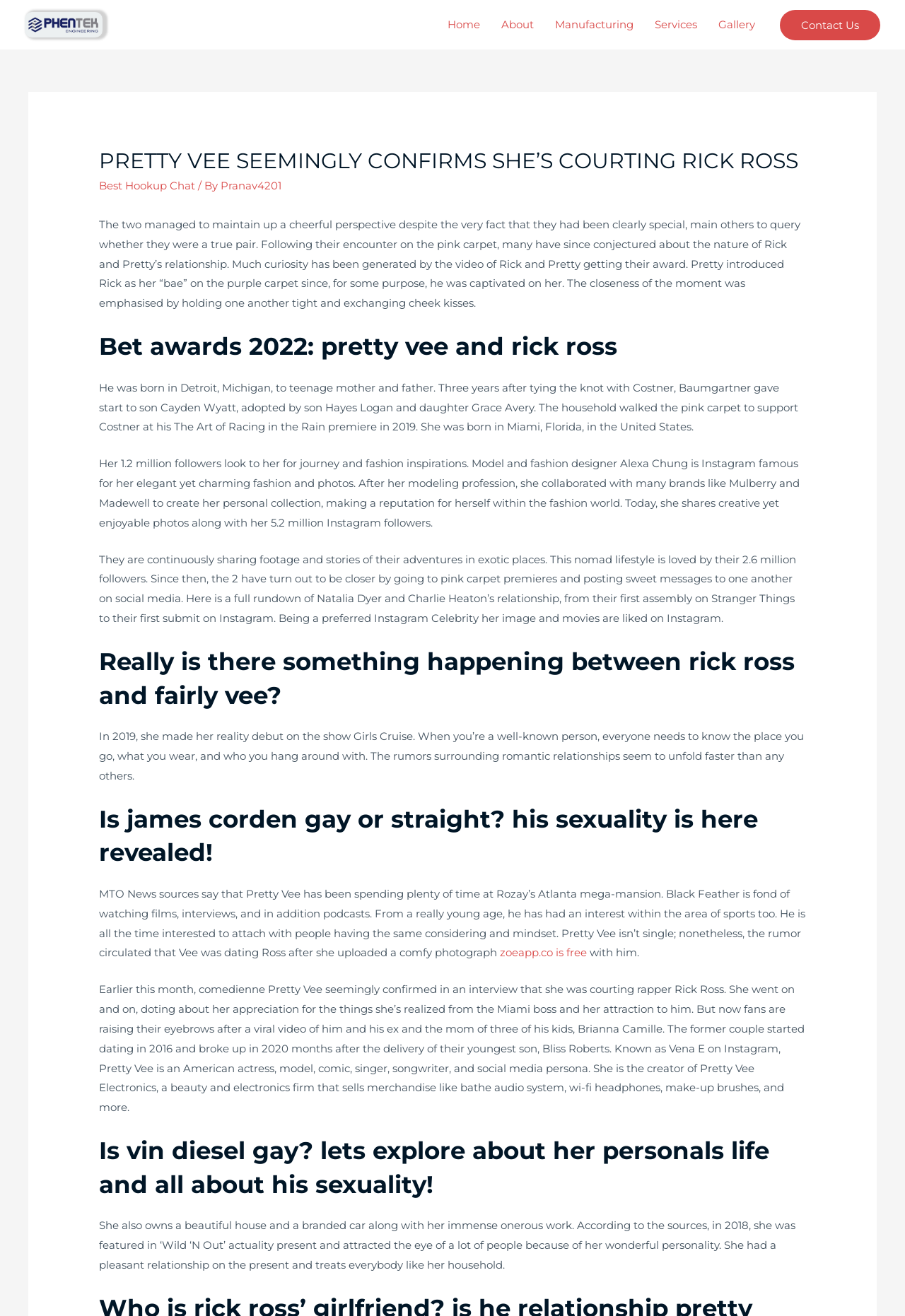Please extract and provide the main headline of the webpage.

PRETTY VEE SEEMINGLY CONFIRMS SHE’S COURTING RICK ROSS